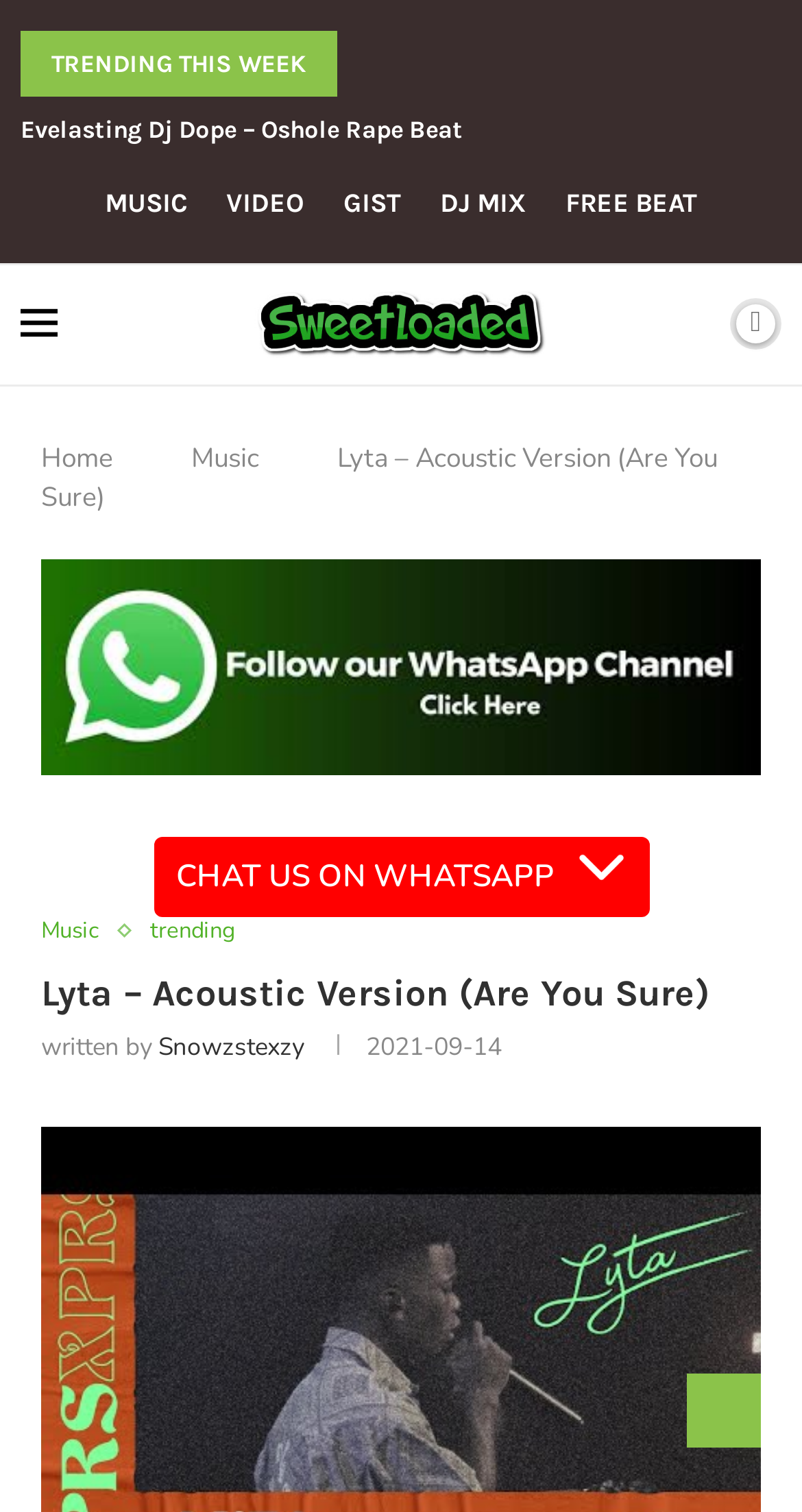Pinpoint the bounding box coordinates of the clickable area necessary to execute the following instruction: "View Lyta's acoustic version of Are You Sure". The coordinates should be given as four float numbers between 0 and 1, namely [left, top, right, bottom].

[0.051, 0.37, 0.949, 0.513]